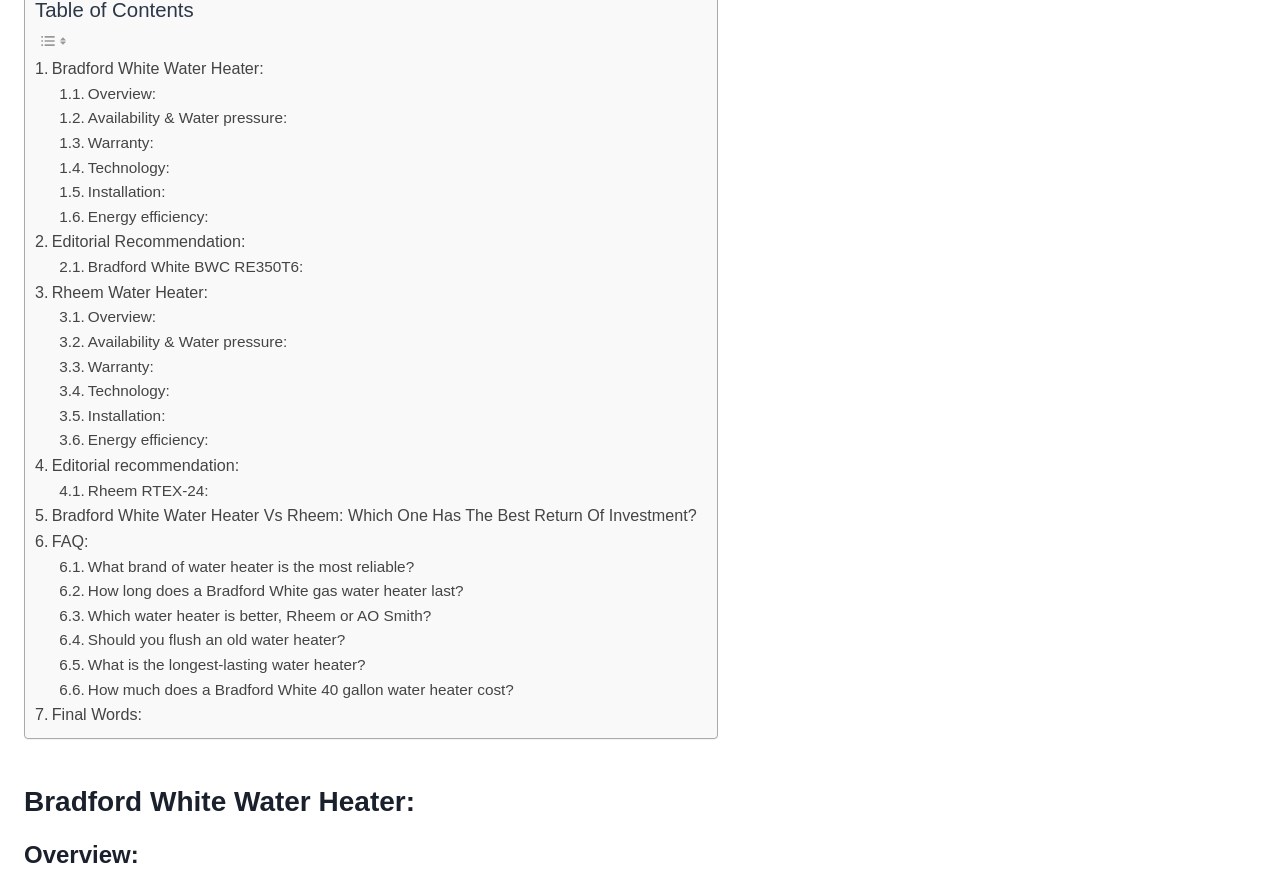Could you locate the bounding box coordinates for the section that should be clicked to accomplish this task: "Compare Bradford White Water Heater with Rheem".

[0.027, 0.567, 0.544, 0.596]